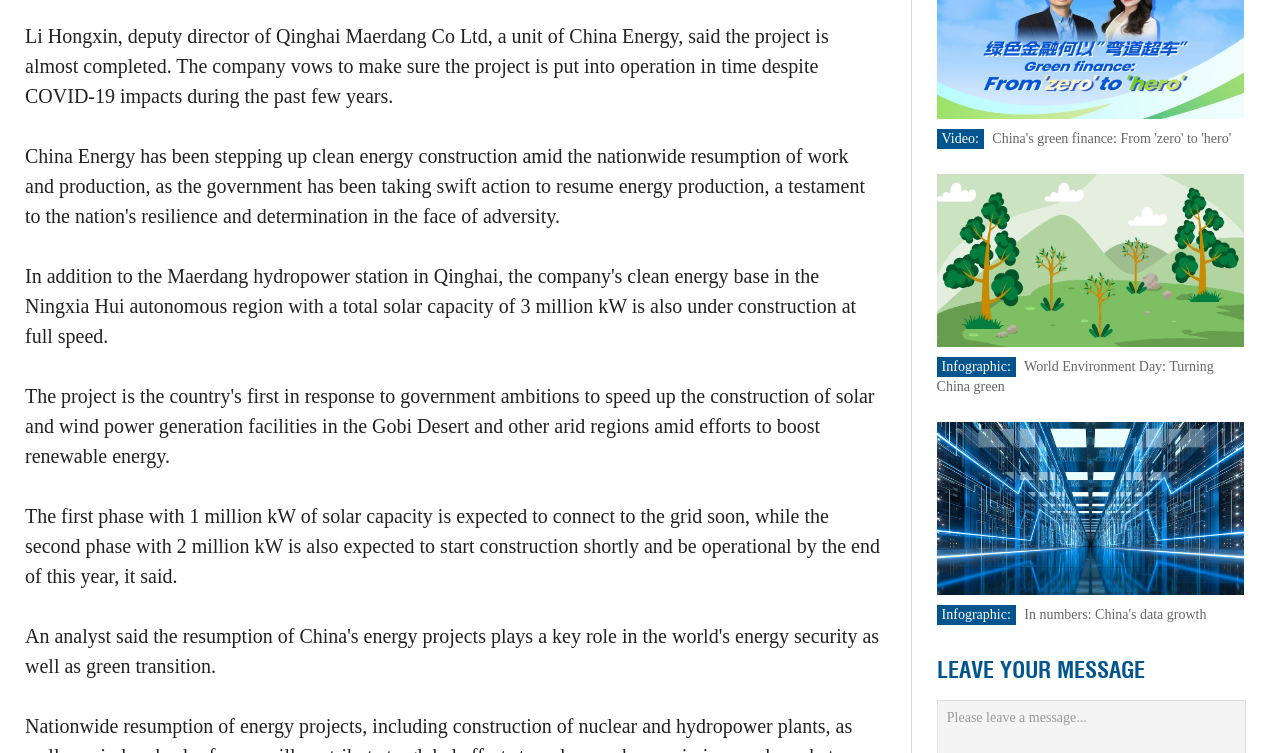Determine the bounding box coordinates of the clickable region to carry out the instruction: "Watch the video".

[0.736, 0.174, 0.765, 0.194]